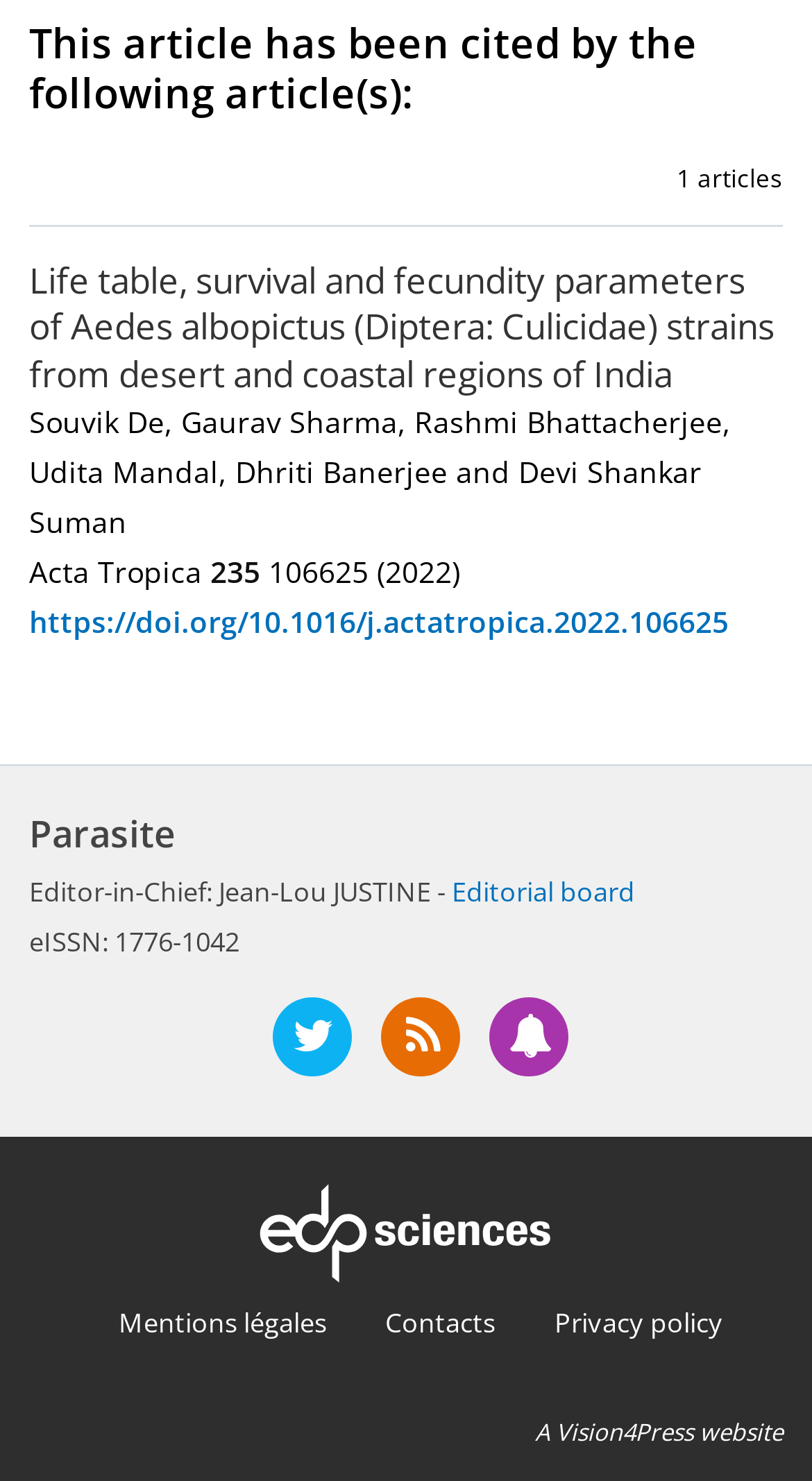Find the bounding box coordinates for the area that should be clicked to accomplish the instruction: "Visit the editorial board page".

[0.557, 0.589, 0.782, 0.614]